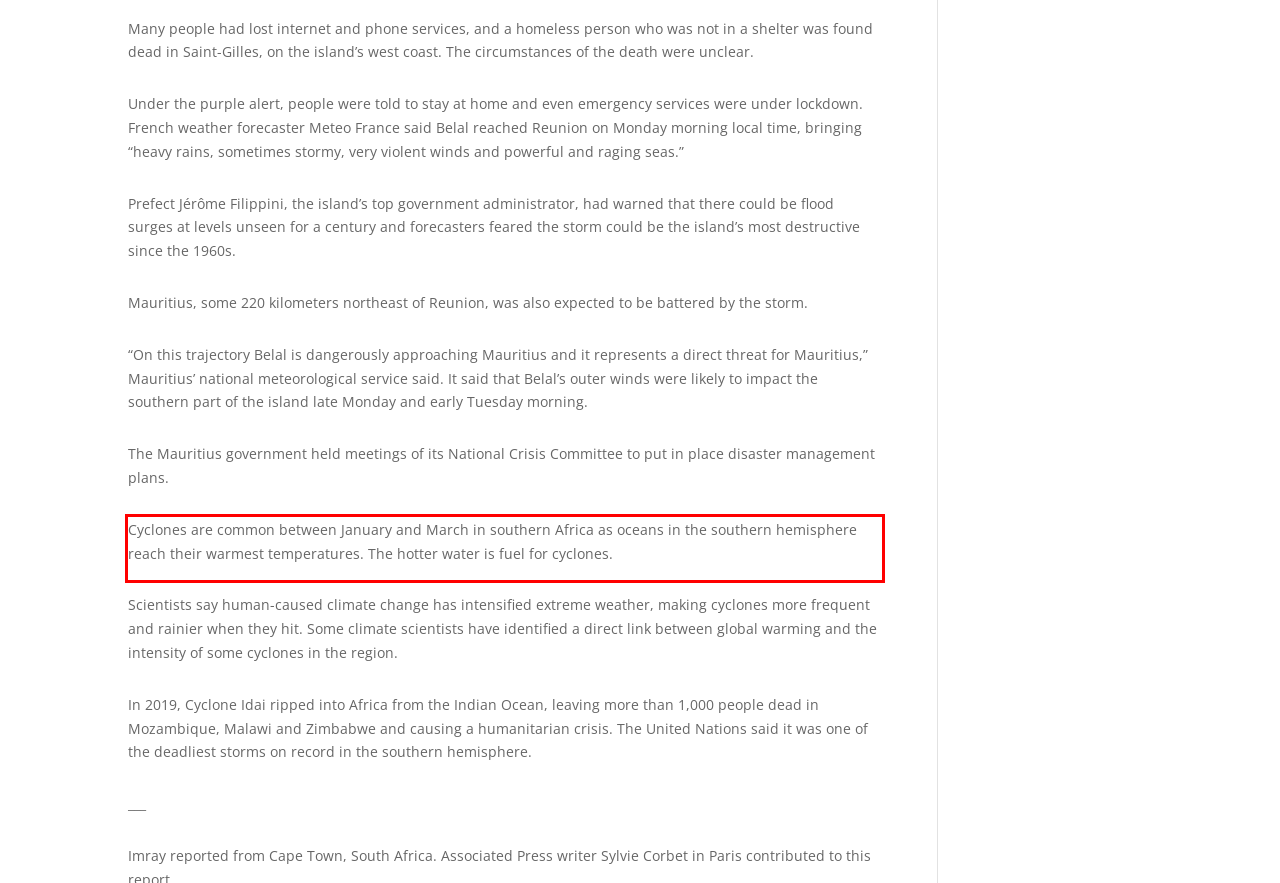Your task is to recognize and extract the text content from the UI element enclosed in the red bounding box on the webpage screenshot.

Cyclones are common between January and March in southern Africa as oceans in the southern hemisphere reach their warmest temperatures. The hotter water is fuel for cyclones.